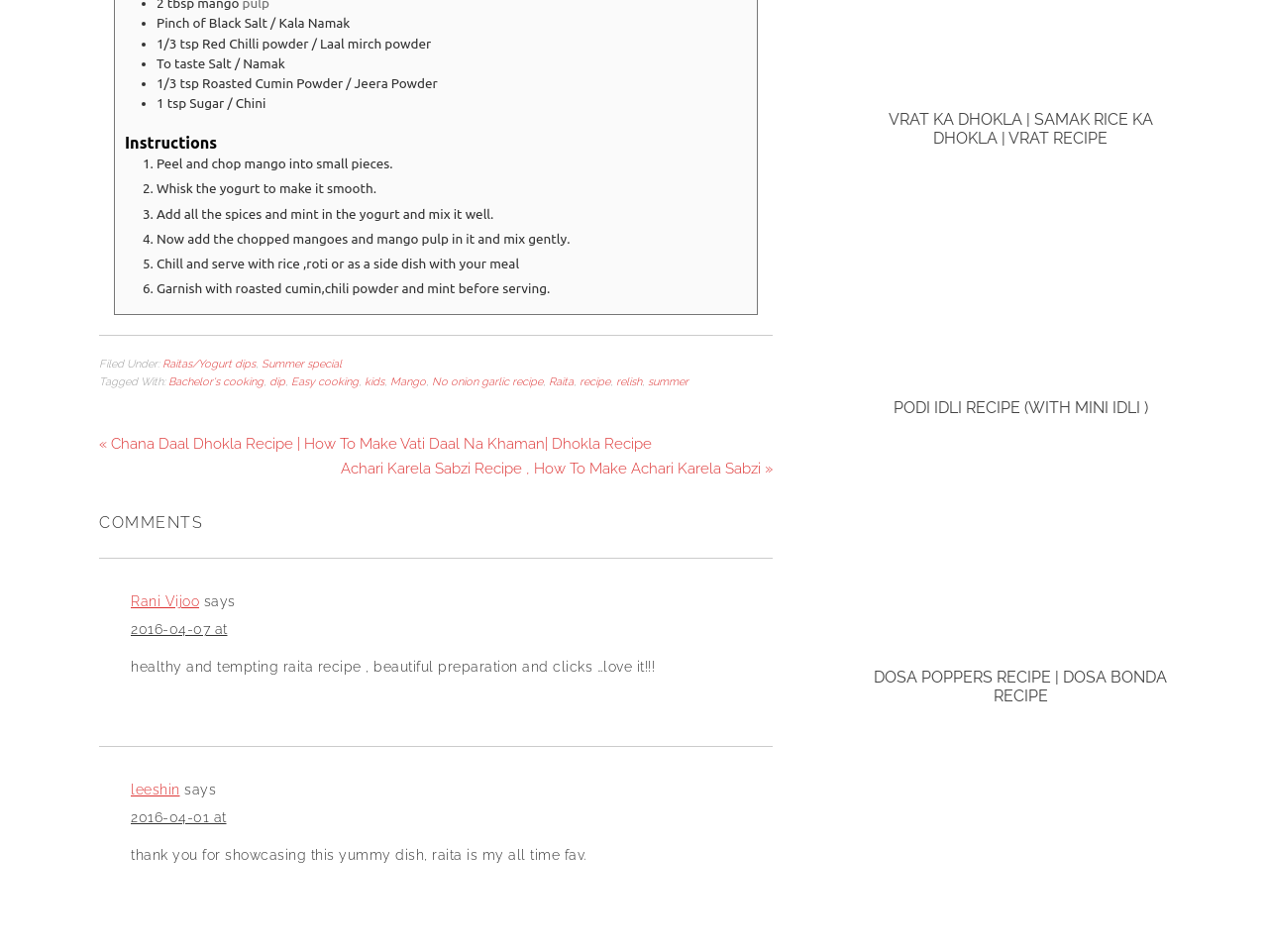Please locate the bounding box coordinates of the element that needs to be clicked to achieve the following instruction: "View the 'VRAT KA DHOKLA | SAMAK RICE KA DHOKLA | VRAT RECIPE' article". The coordinates should be four float numbers between 0 and 1, i.e., [left, top, right, bottom].

[0.688, 0.115, 0.922, 0.155]